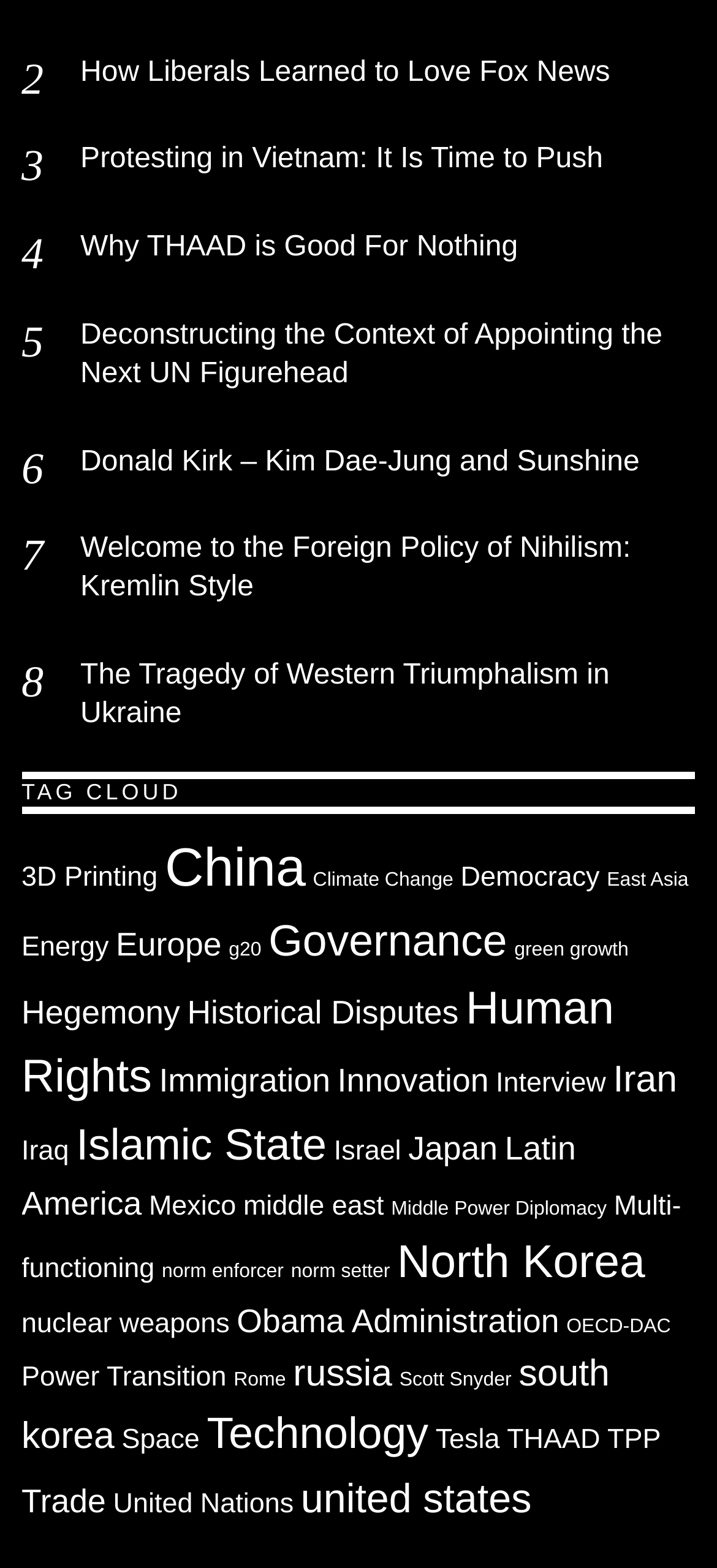What is the last topic in the tag cloud?
Please answer using one word or phrase, based on the screenshot.

United States